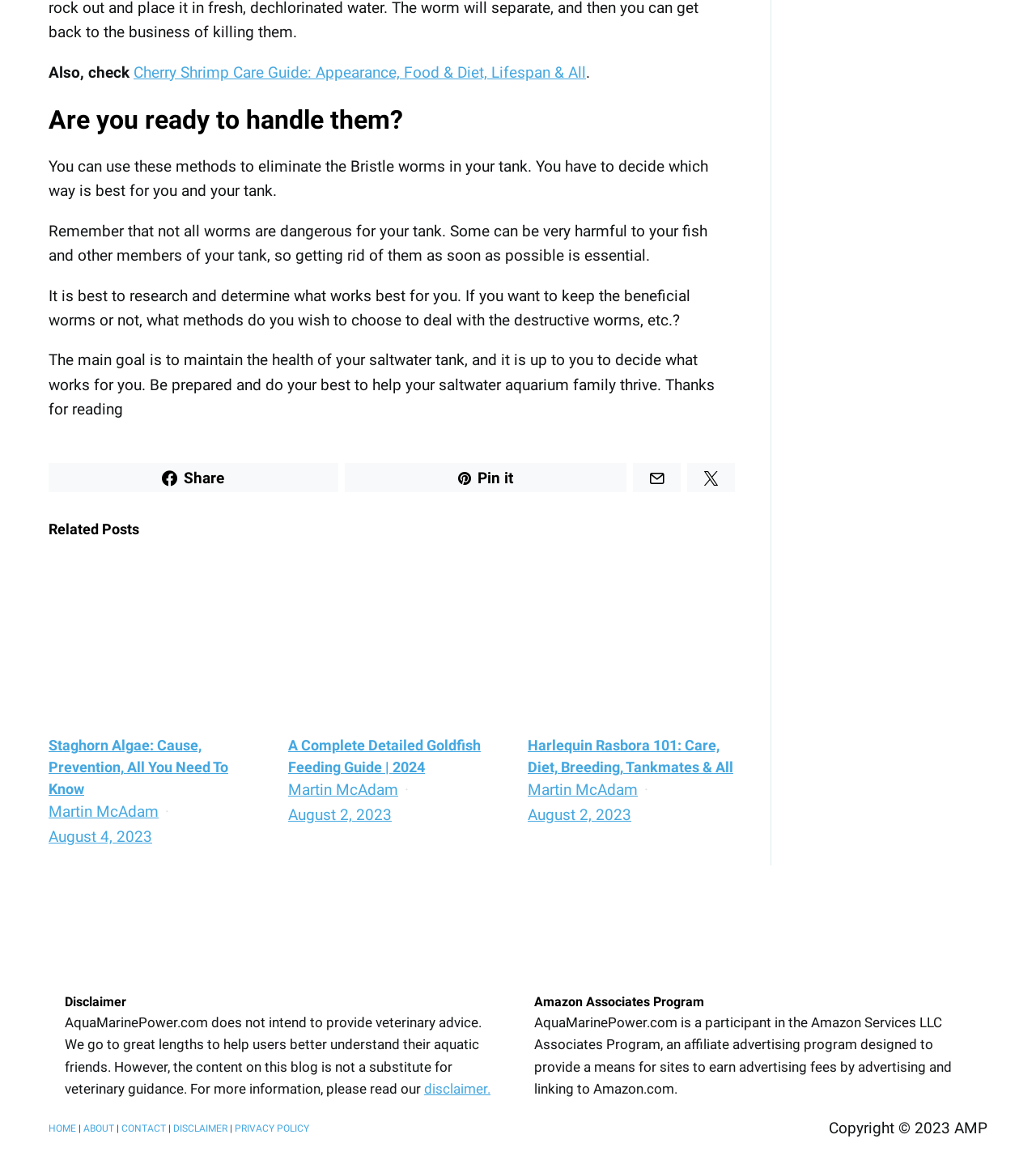Locate the bounding box coordinates of the element you need to click to accomplish the task described by this instruction: "Read the related post about Staghorn Algae".

[0.047, 0.483, 0.247, 0.616]